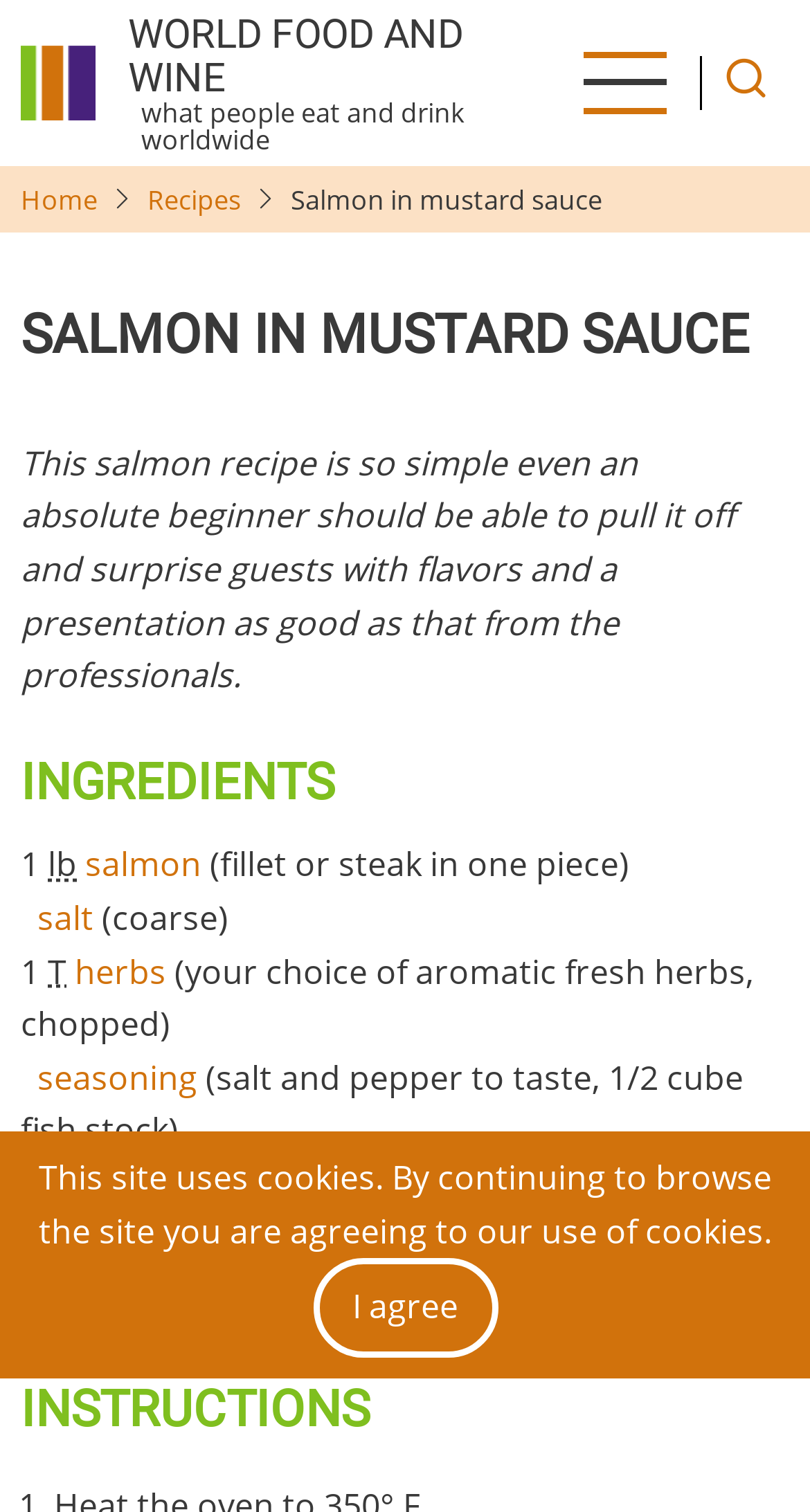Answer the following inquiry with a single word or phrase:
What is the purpose of the 'Close' button?

To close the cookie alert